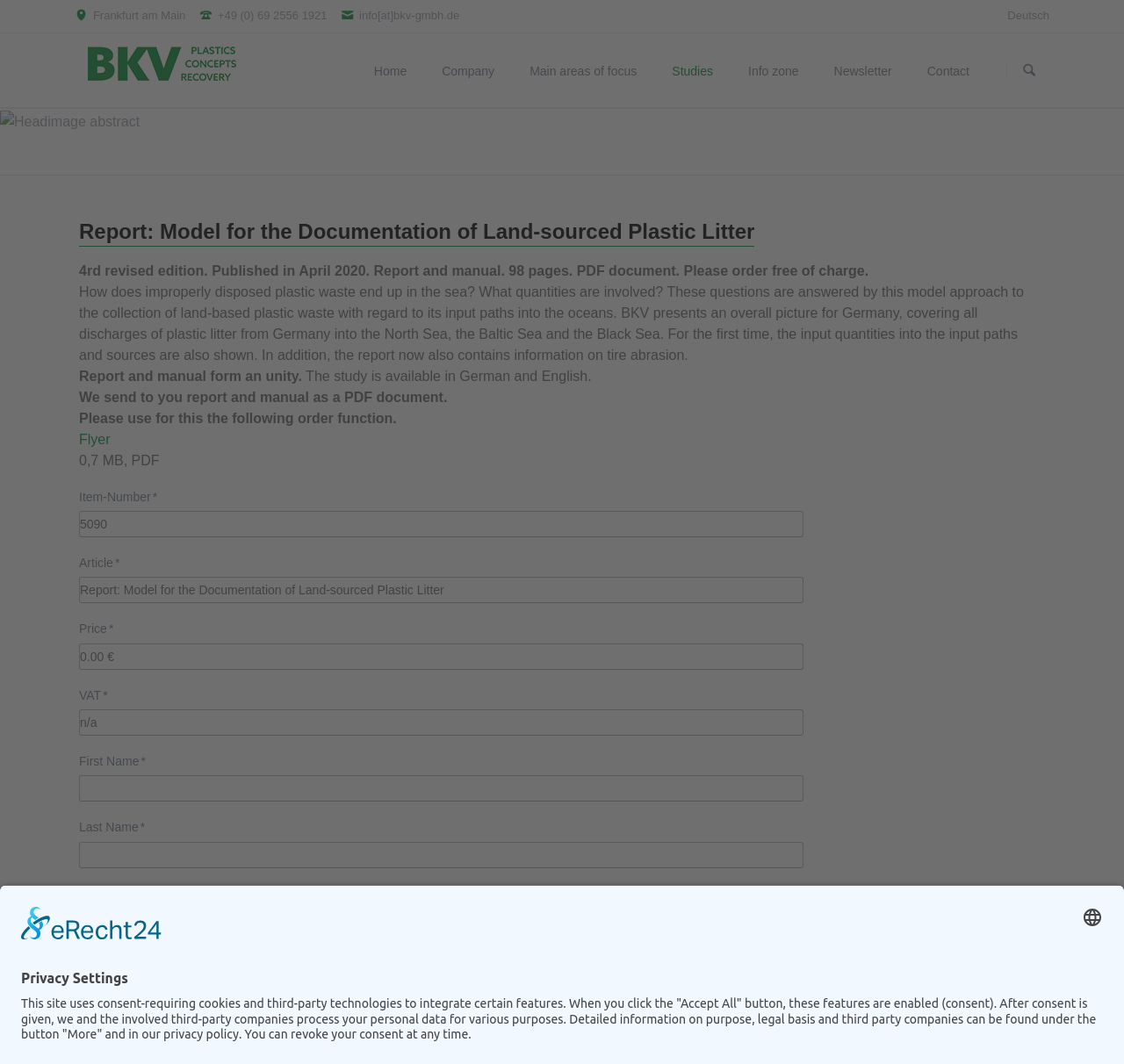Please identify the bounding box coordinates for the region that you need to click to follow this instruction: "Read the news".

[0.657, 0.103, 0.796, 0.127]